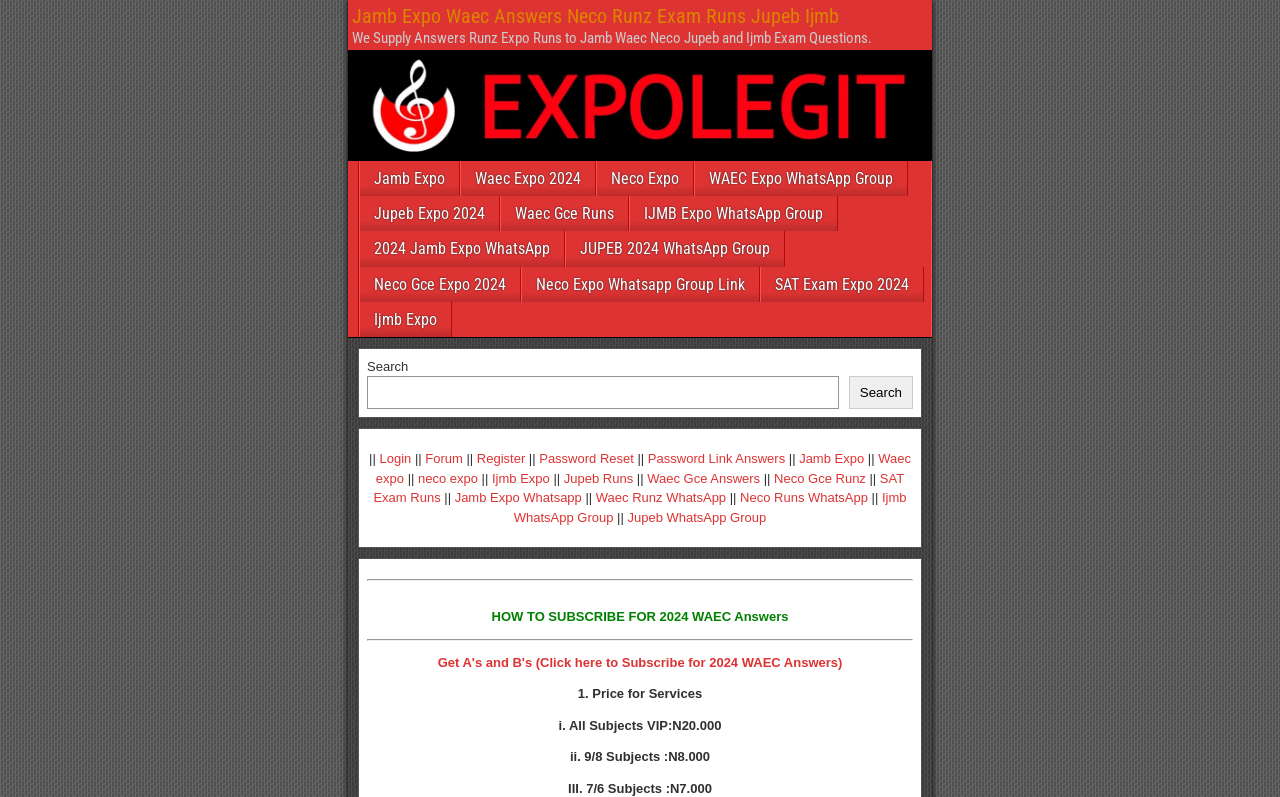Identify the bounding box coordinates for the UI element described as: "Neco Expo Whatsapp Group Link". The coordinates should be provided as four floats between 0 and 1: [left, top, right, bottom].

[0.408, 0.334, 0.593, 0.379]